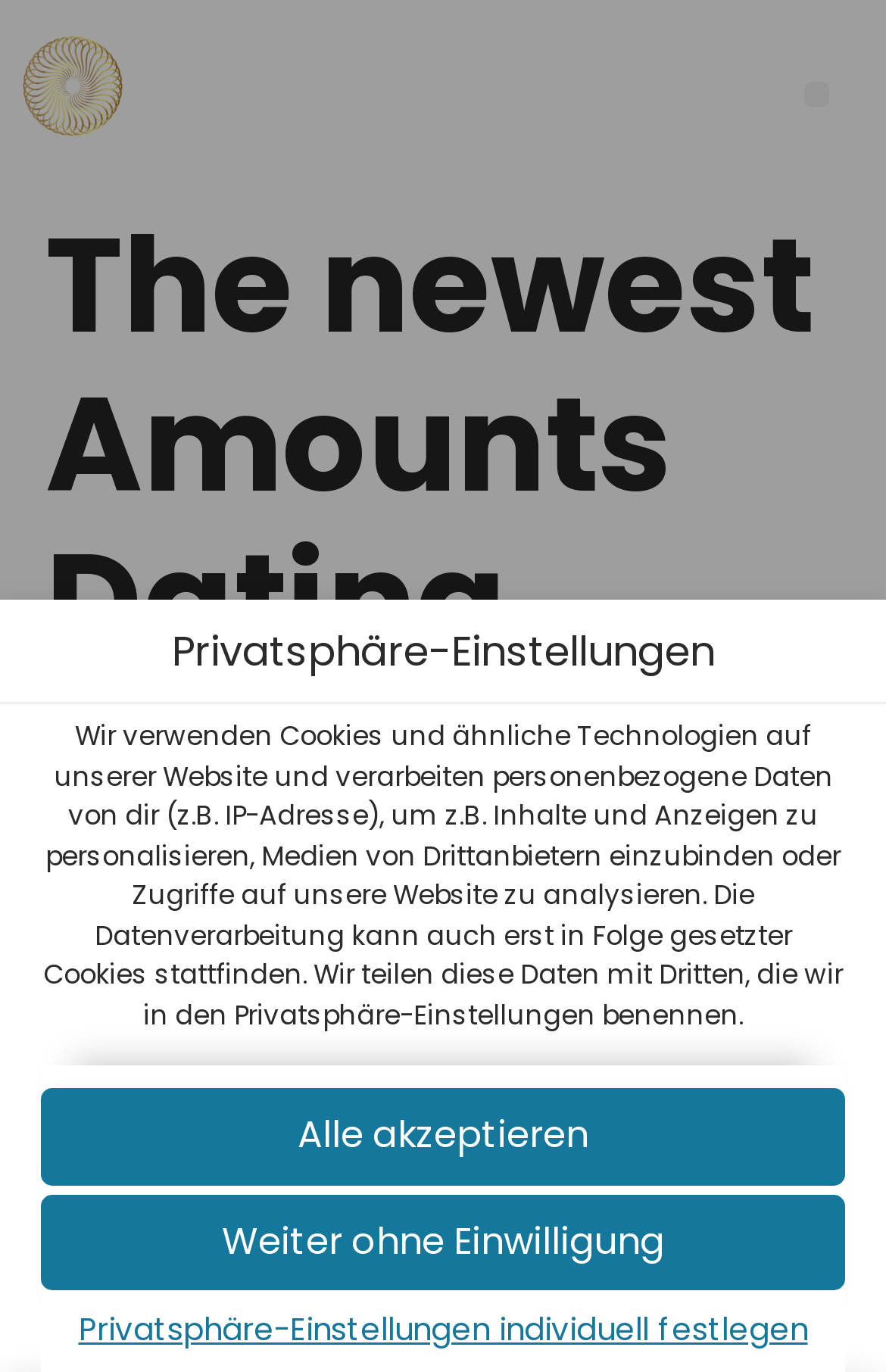Based on the image, please elaborate on the answer to the following question:
What is the name of the document that provides more information about data usage?

The webpage mentions that more information about data usage can be found in the 'Datenschutzerklärung', which is likely a document that outlines the website's privacy policy and data protection practices.